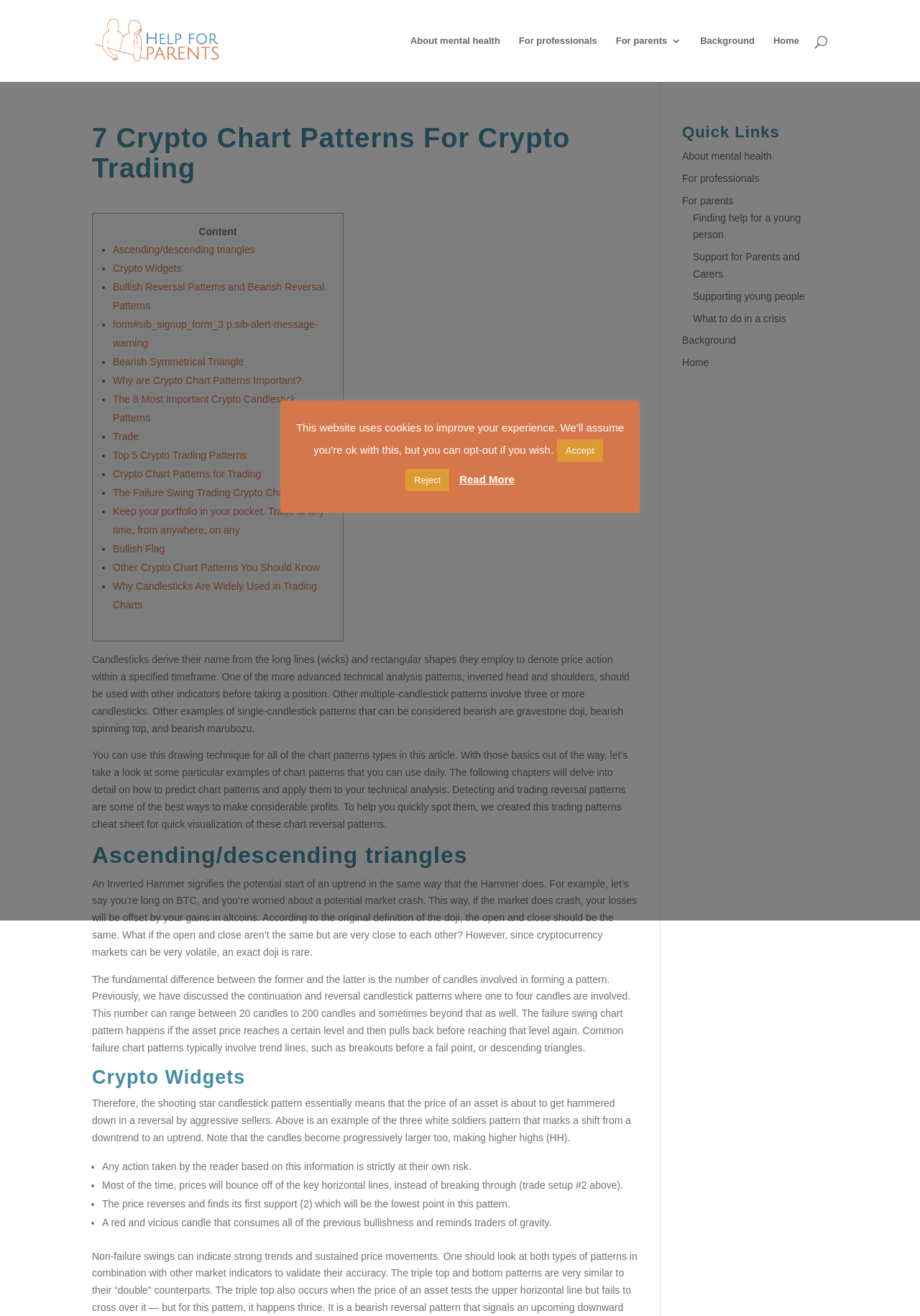Identify the bounding box for the UI element described as: "Top 5 Crypto Trading Patterns". Ensure the coordinates are four float numbers between 0 and 1, formatted as [left, top, right, bottom].

[0.123, 0.342, 0.268, 0.35]